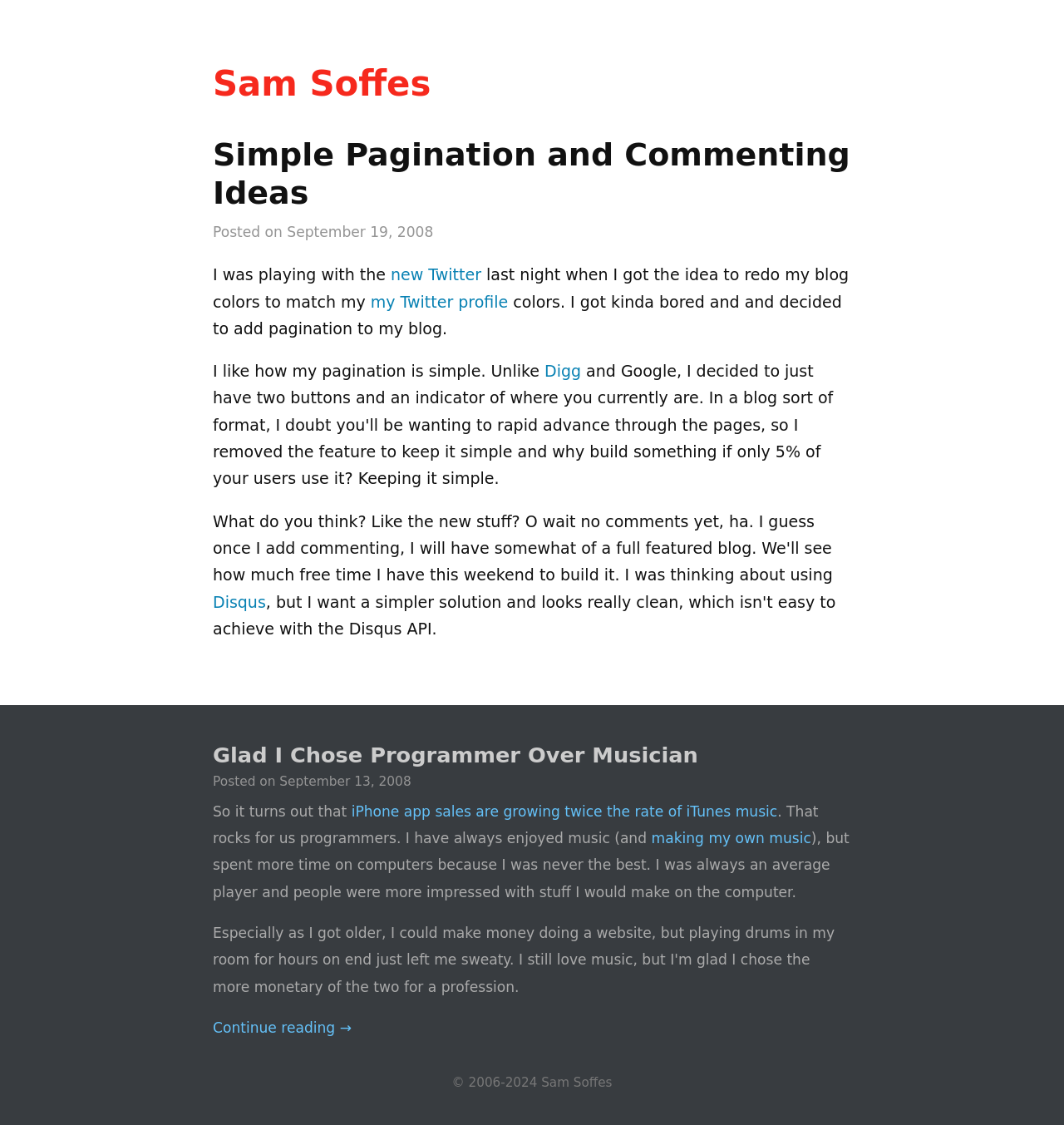Please mark the clickable region by giving the bounding box coordinates needed to complete this instruction: "visit Sam Soffes' homepage".

[0.2, 0.056, 0.405, 0.092]